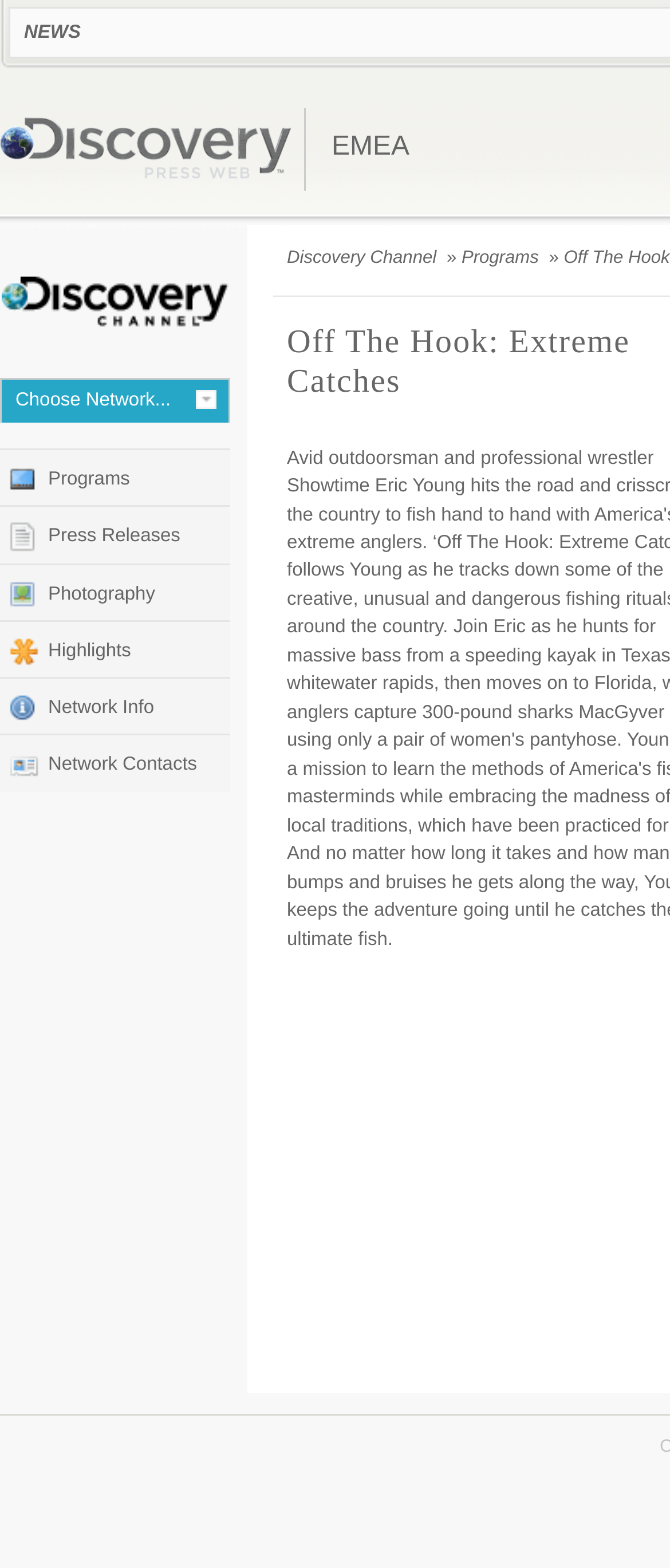Determine the bounding box coordinates for the HTML element described here: "Spotify".

None